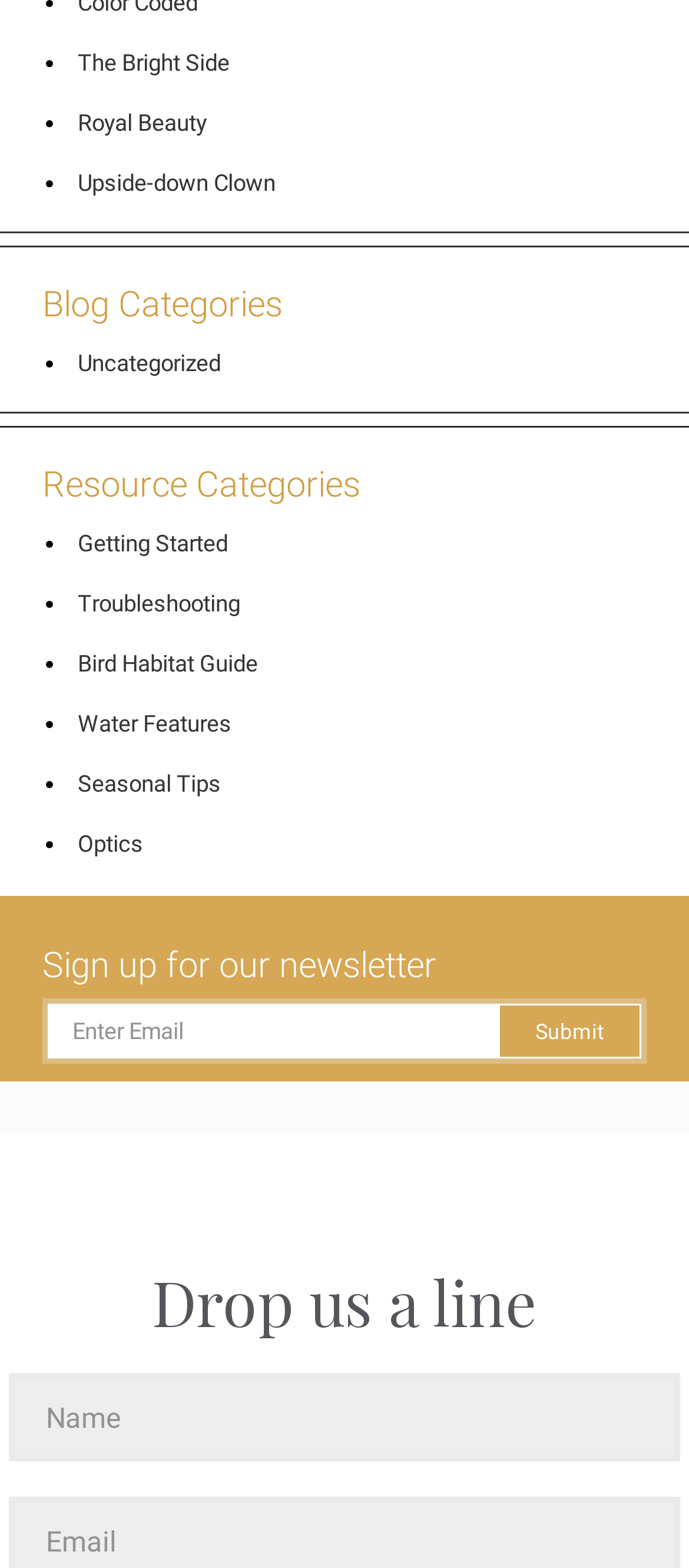Please determine the bounding box coordinates of the element's region to click in order to carry out the following instruction: "Click on The Bright Side". The coordinates should be four float numbers between 0 and 1, i.e., [left, top, right, bottom].

[0.105, 0.024, 0.938, 0.057]